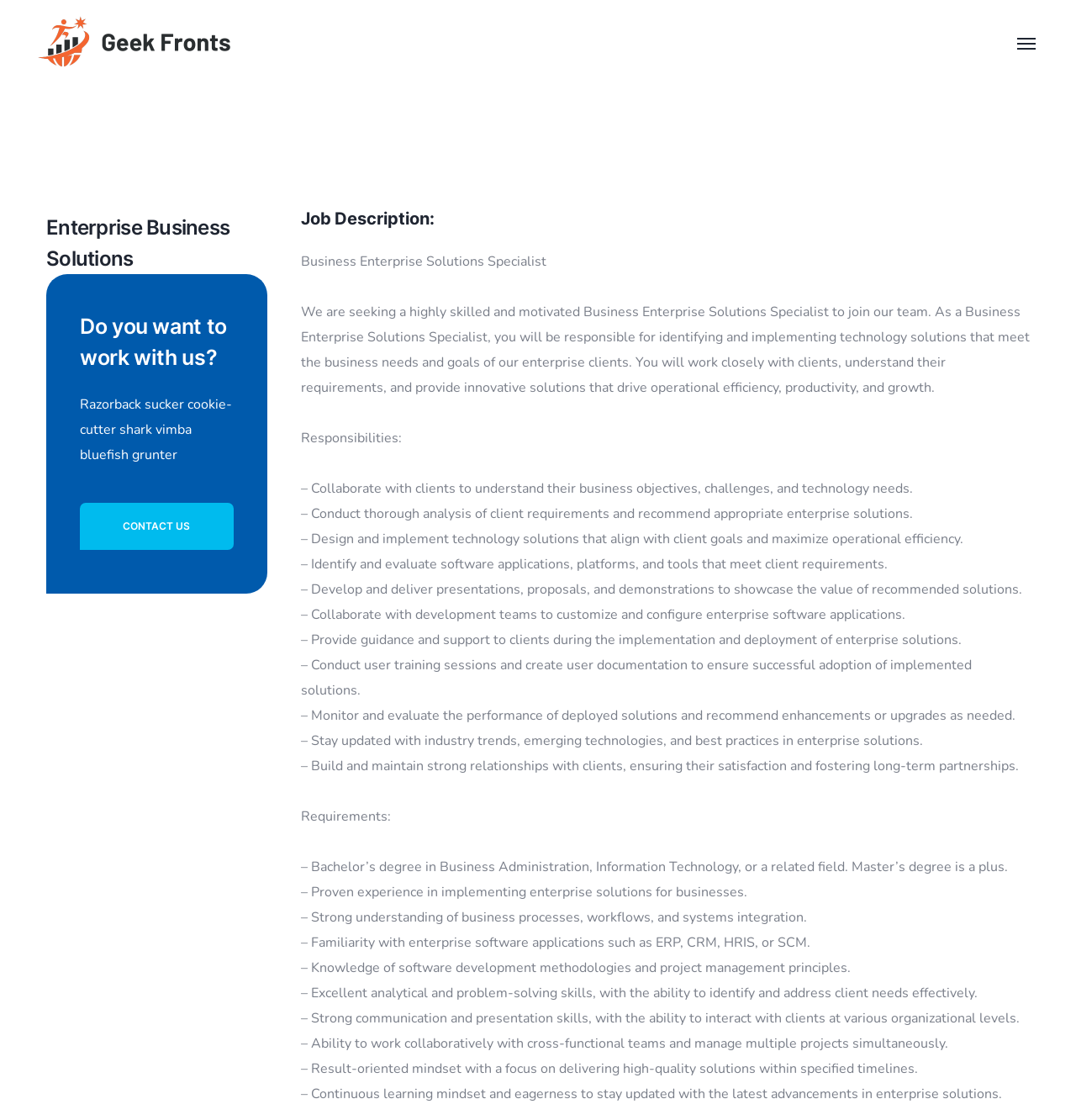Generate a comprehensive description of the webpage content.

The webpage is about a job description for a Business Enterprise Solutions Specialist at geekfronts. At the top, there is a link to geekfronts accompanied by an image with the same name. Below this, there is a heading "Job Description:" followed by a brief summary of the job title and responsibilities.

The main content of the job description is divided into two sections: "Responsibilities:" and "Requirements:". The "Responsibilities:" section lists 10 bullet points describing the tasks and duties of the job, including collaborating with clients, conducting analysis, designing and implementing technology solutions, and providing guidance and support.

The "Requirements:" section lists 10 bullet points outlining the necessary qualifications and skills for the job, including a degree in Business Administration or a related field, experience in implementing enterprise solutions, and knowledge of software development methodologies.

At the bottom of the page, there are three headings: "Enterprise Business Solutions", "Do you want to work with us?", and a link to "CONTACT US". The "Do you want to work with us?" section appears to be a call to action, but the text "Razorback sucker cookie-cutter shark vimba bluefish grunter" seems to be a placeholder or a mistake.